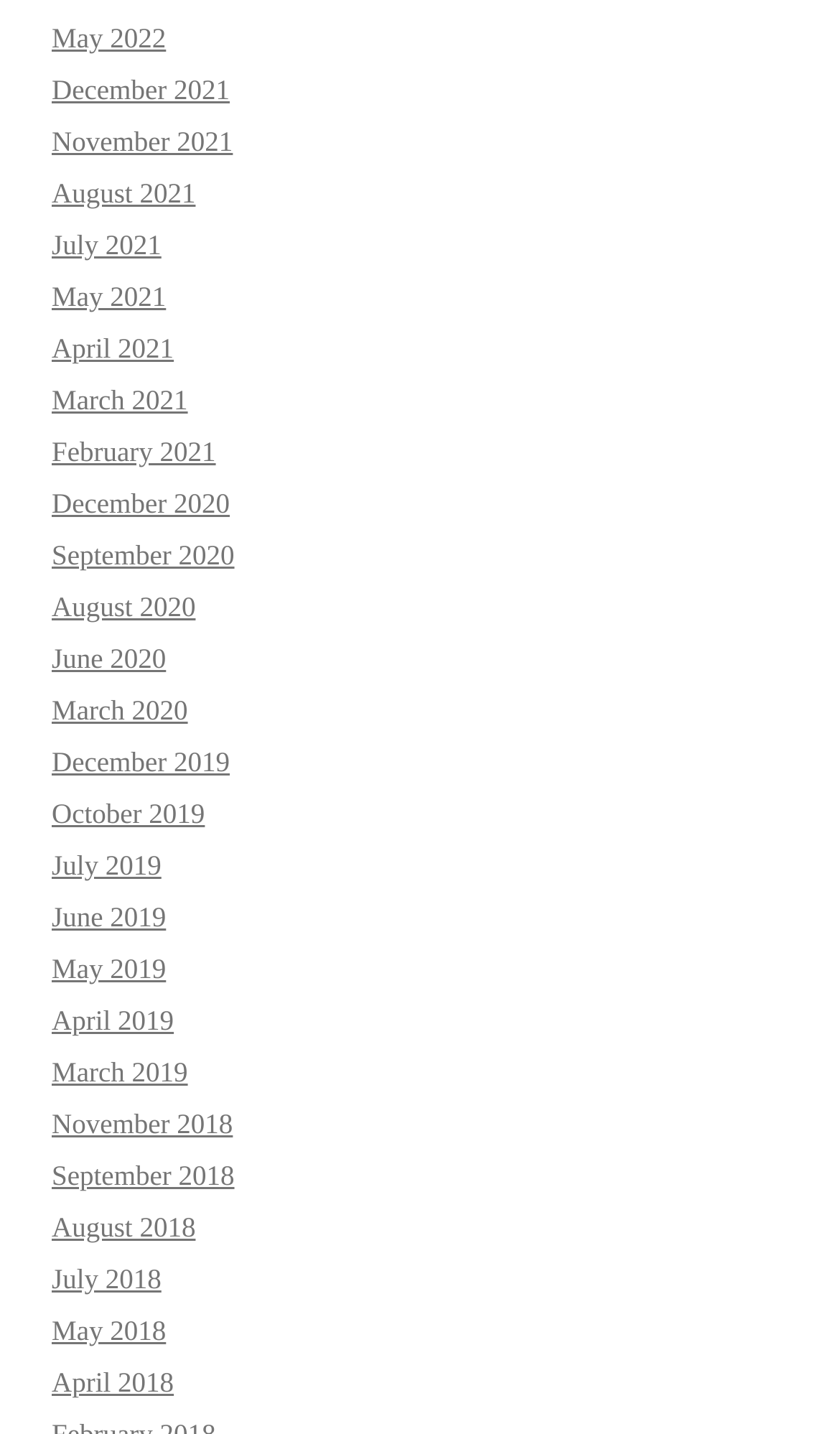Use the details in the image to answer the question thoroughly: 
How many months are listed from the year 2020?

I counted the links related to the year 2020, which are 'December 2020', 'September 2020', and 'August 2020', resulting in a total of 3 months.